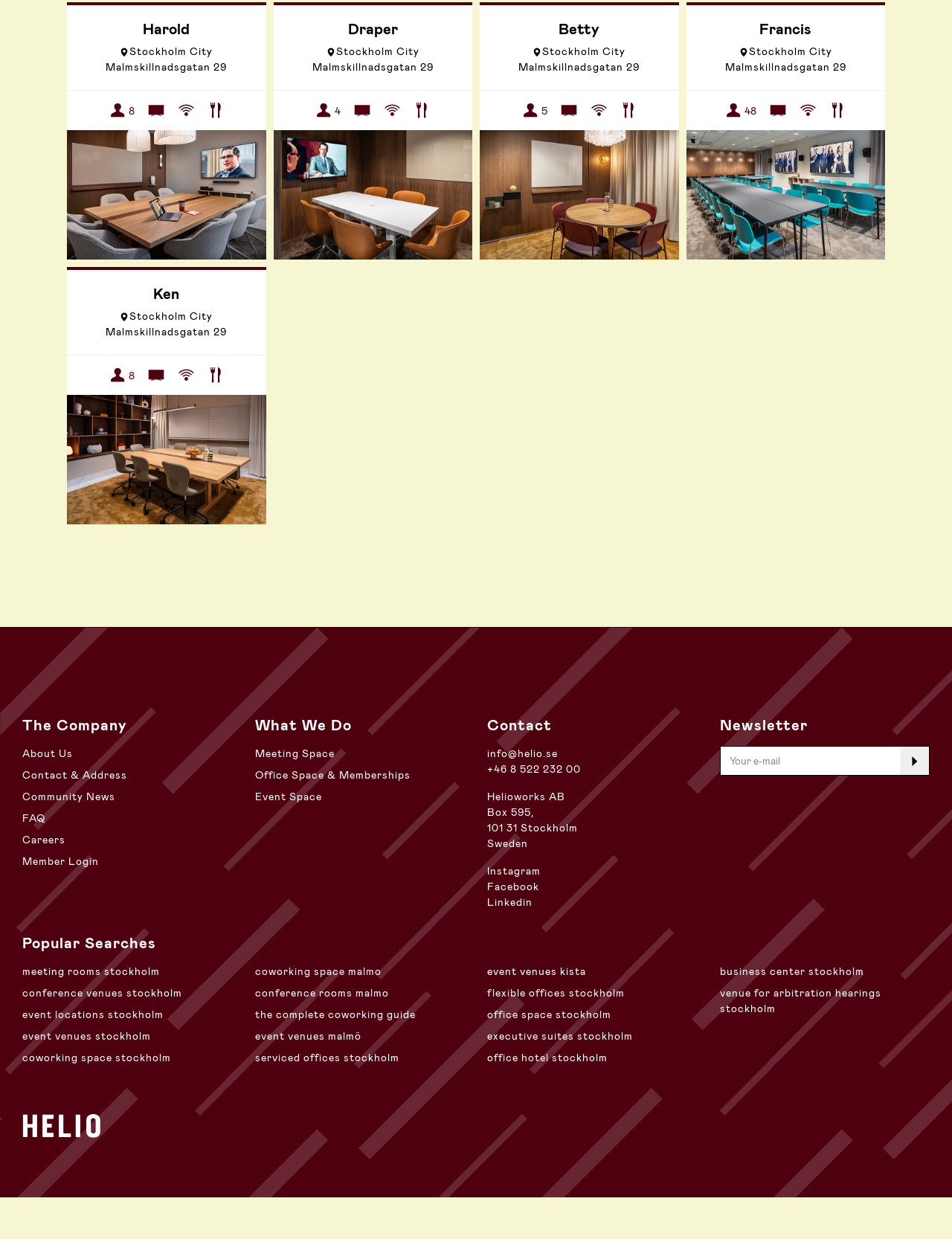How many popular searches are listed?
Based on the screenshot, provide your answer in one word or phrase.

12